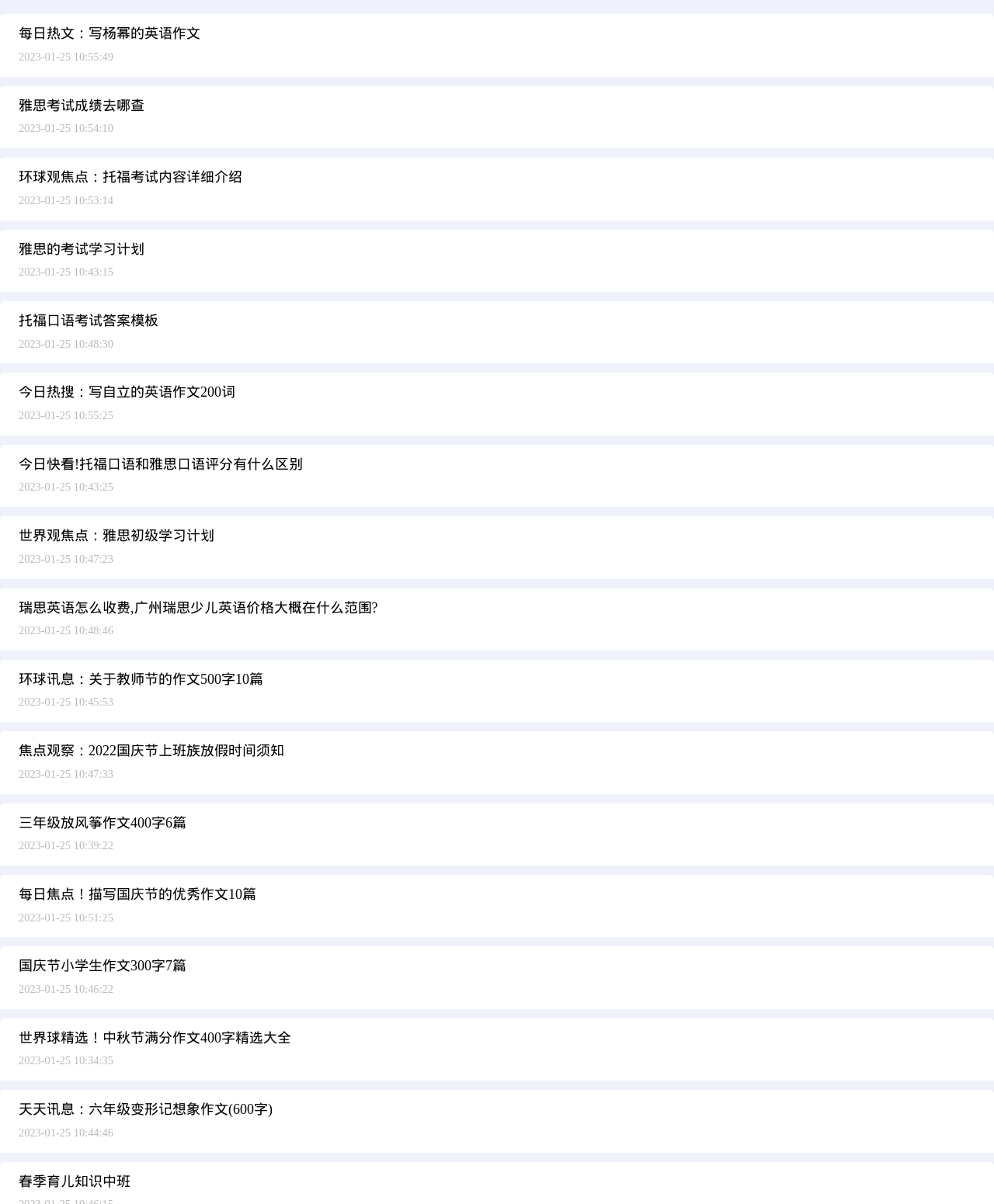Bounding box coordinates must be specified in the format (top-left x, top-left y, bottom-right x, bottom-right y). All values should be floating point numbers between 0 and 1. What are the bounding box coordinates of the UI element described as: 世界观焦点：雅思初级学习计划 2023-01-25 10:47:23

[0.0, 0.429, 1.0, 0.481]